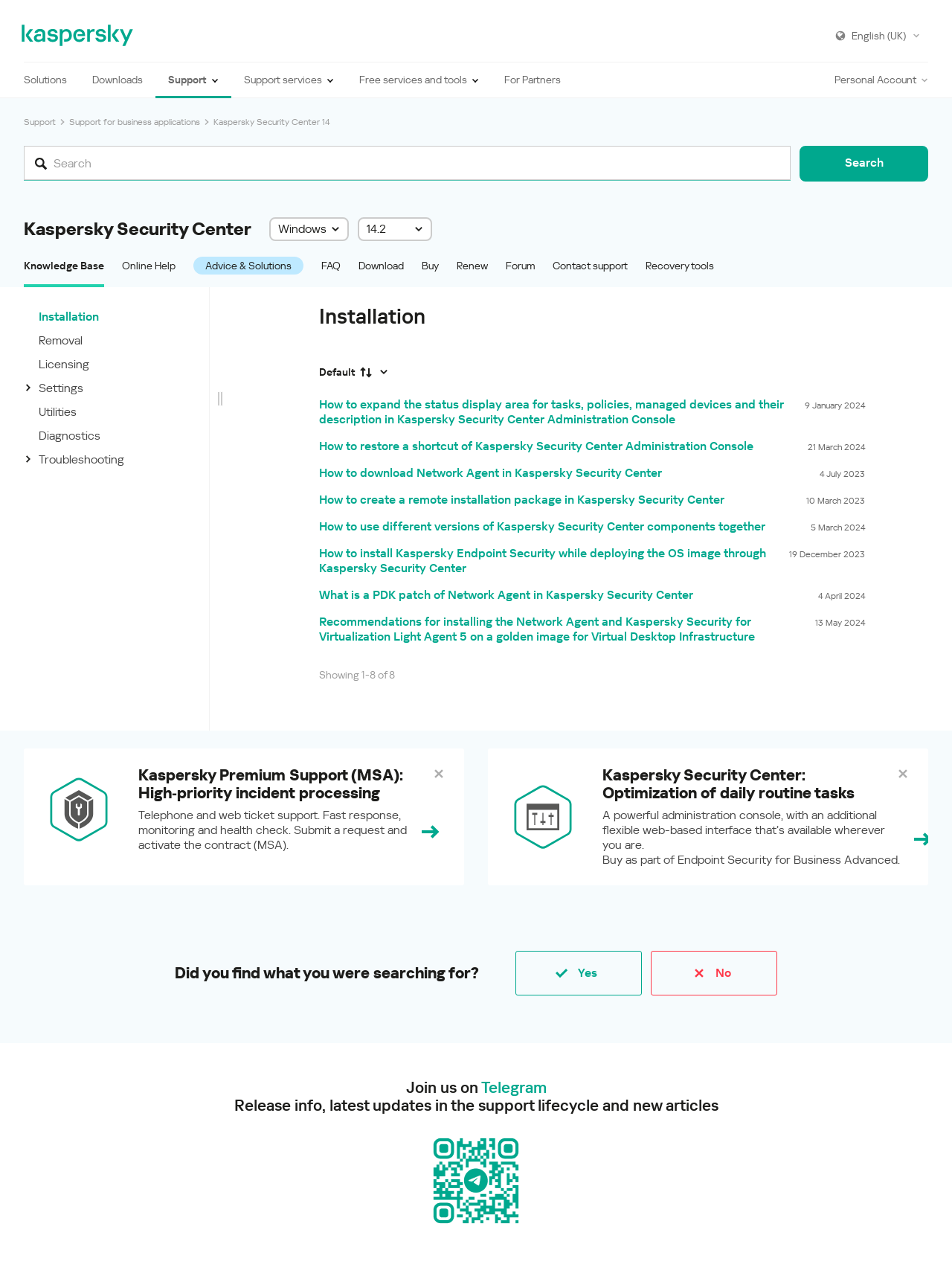Find the bounding box coordinates of the element to click in order to complete the given instruction: "Select version 14.2."

[0.376, 0.19, 0.438, 0.218]